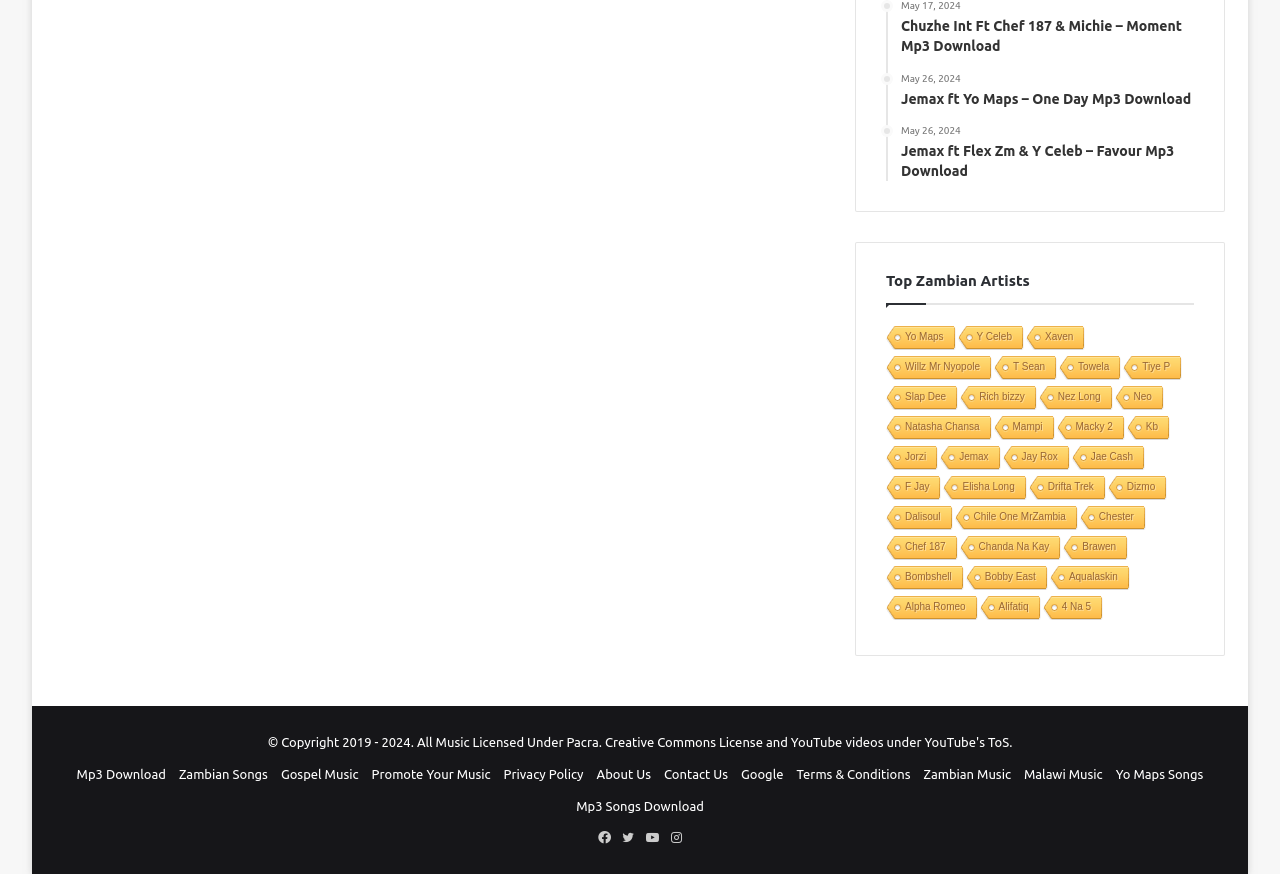Show the bounding box coordinates of the element that should be clicked to complete the task: "Follow on Facebook".

[0.462, 0.945, 0.481, 0.973]